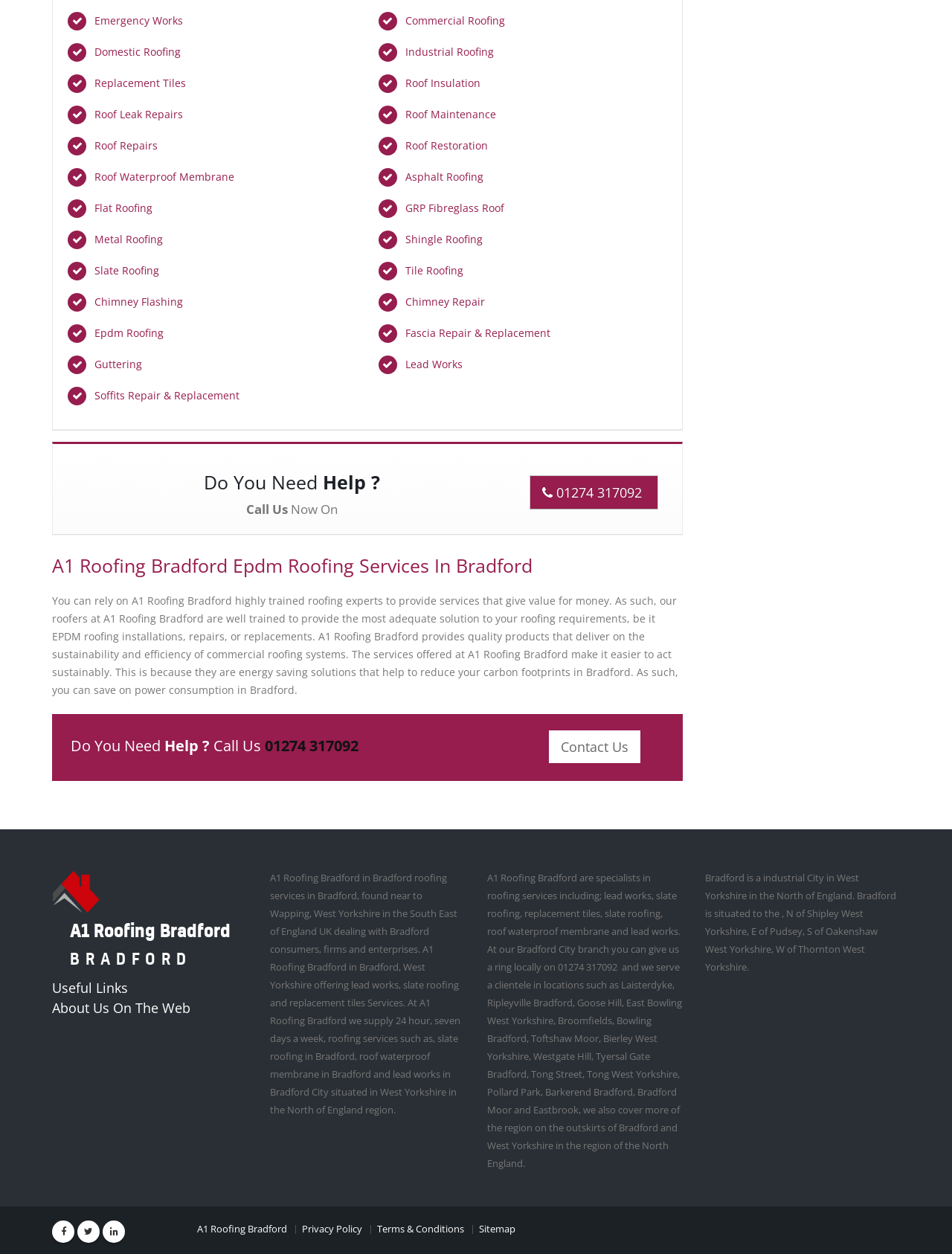What type of services does A1 Roofing Bradford provide?
Answer the question with a single word or phrase by looking at the picture.

Roofing services